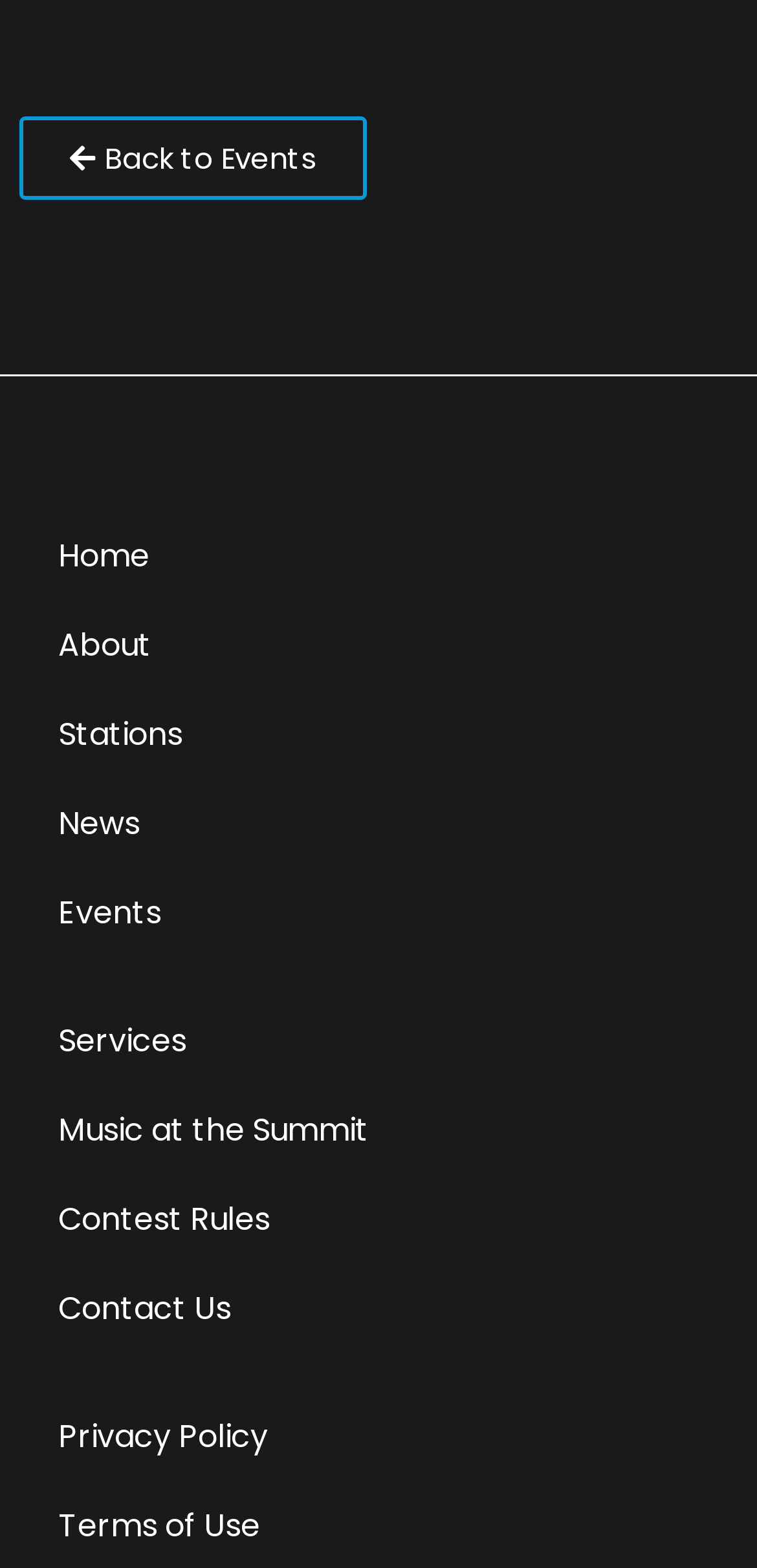Extract the bounding box for the UI element that matches this description: "Back to Events".

[0.026, 0.074, 0.485, 0.127]